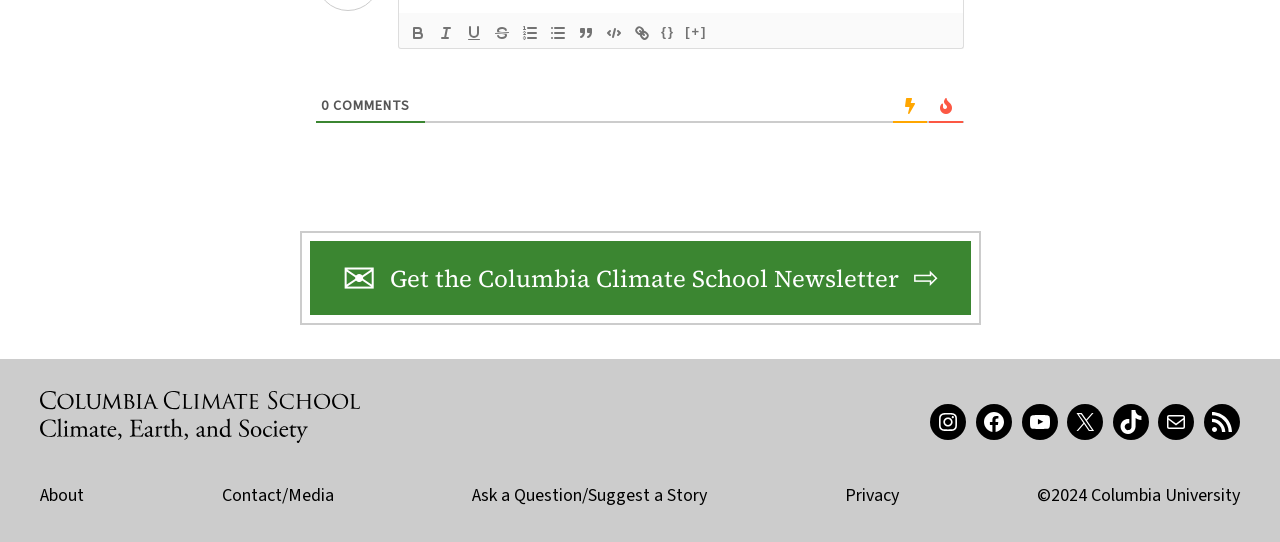Answer the question below in one word or phrase:
What is the text above the '0'?

COMMENTS